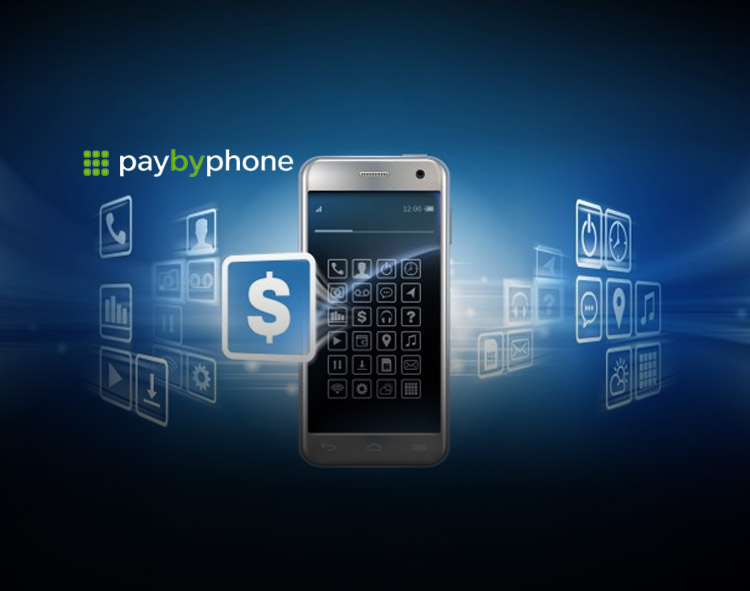What is the purpose of the app?
Refer to the screenshot and answer in one word or phrase.

Mobile parking payment